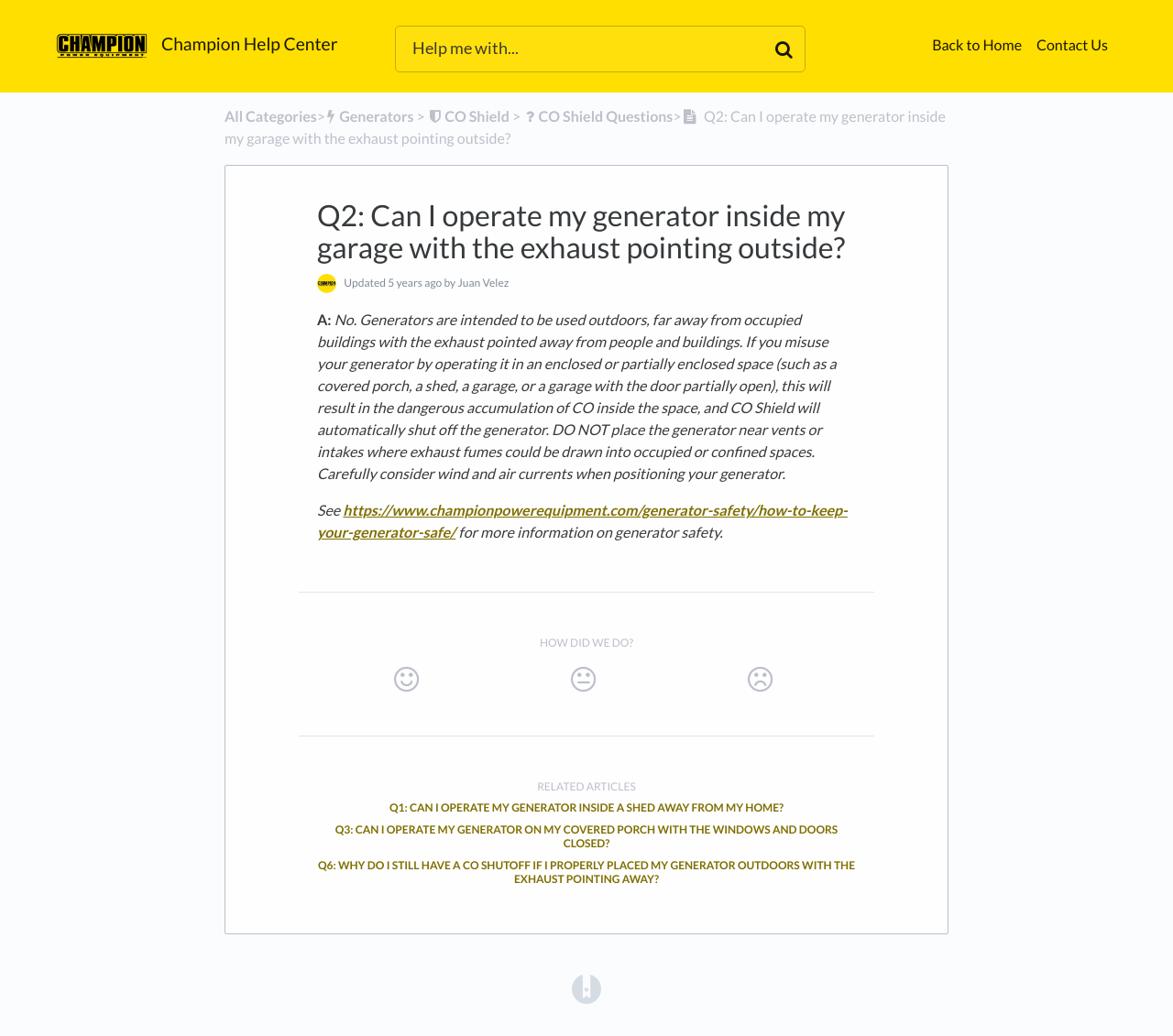Determine the bounding box for the HTML element described here: "(opens in a new tab)". The coordinates should be given as [left, top, right, bottom] with each number being a float between 0 and 1.

[0.488, 0.947, 0.512, 0.962]